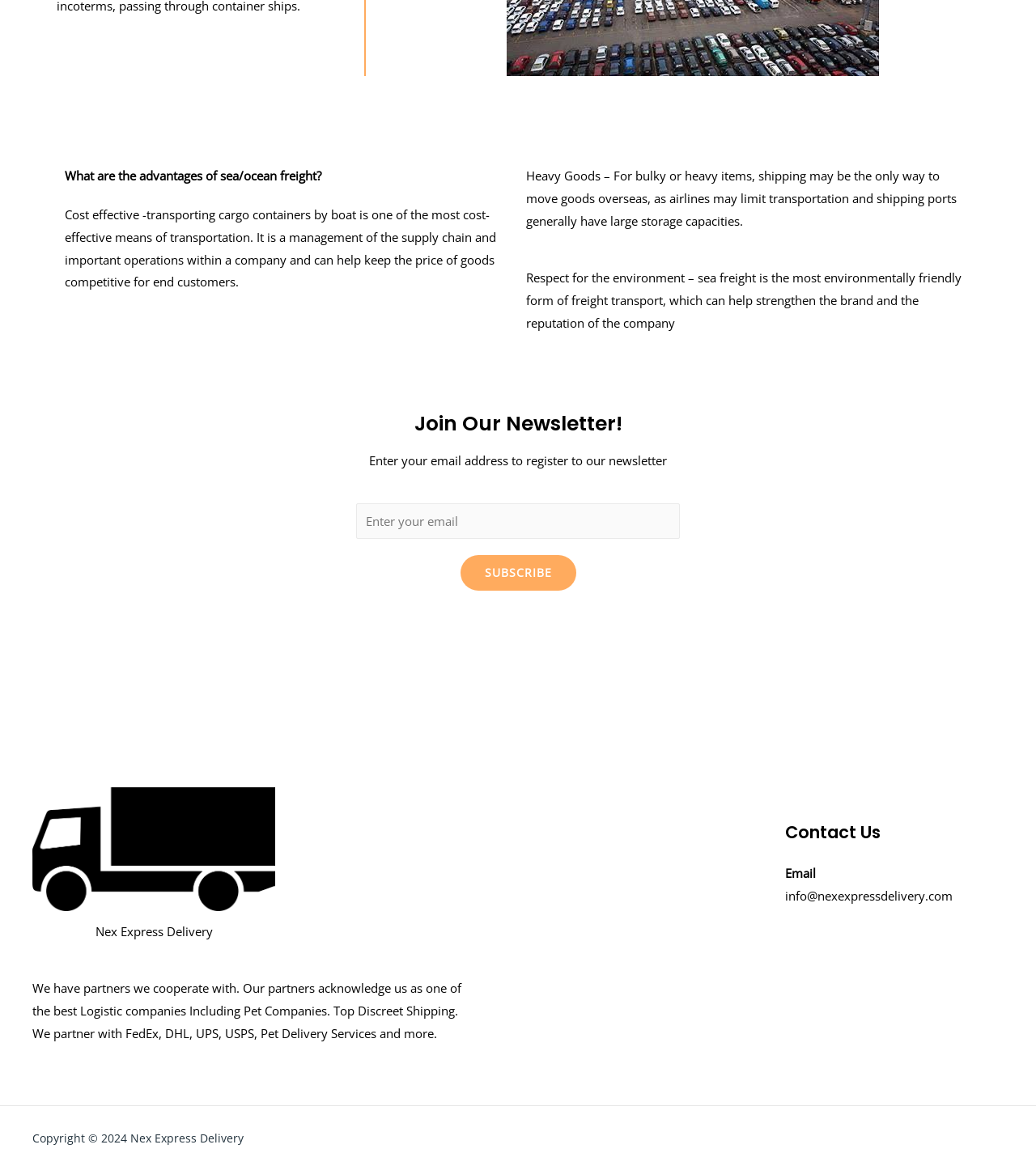Given the element description: "Subscribe", predict the bounding box coordinates of this UI element. The coordinates must be four float numbers between 0 and 1, given as [left, top, right, bottom].

[0.444, 0.475, 0.556, 0.505]